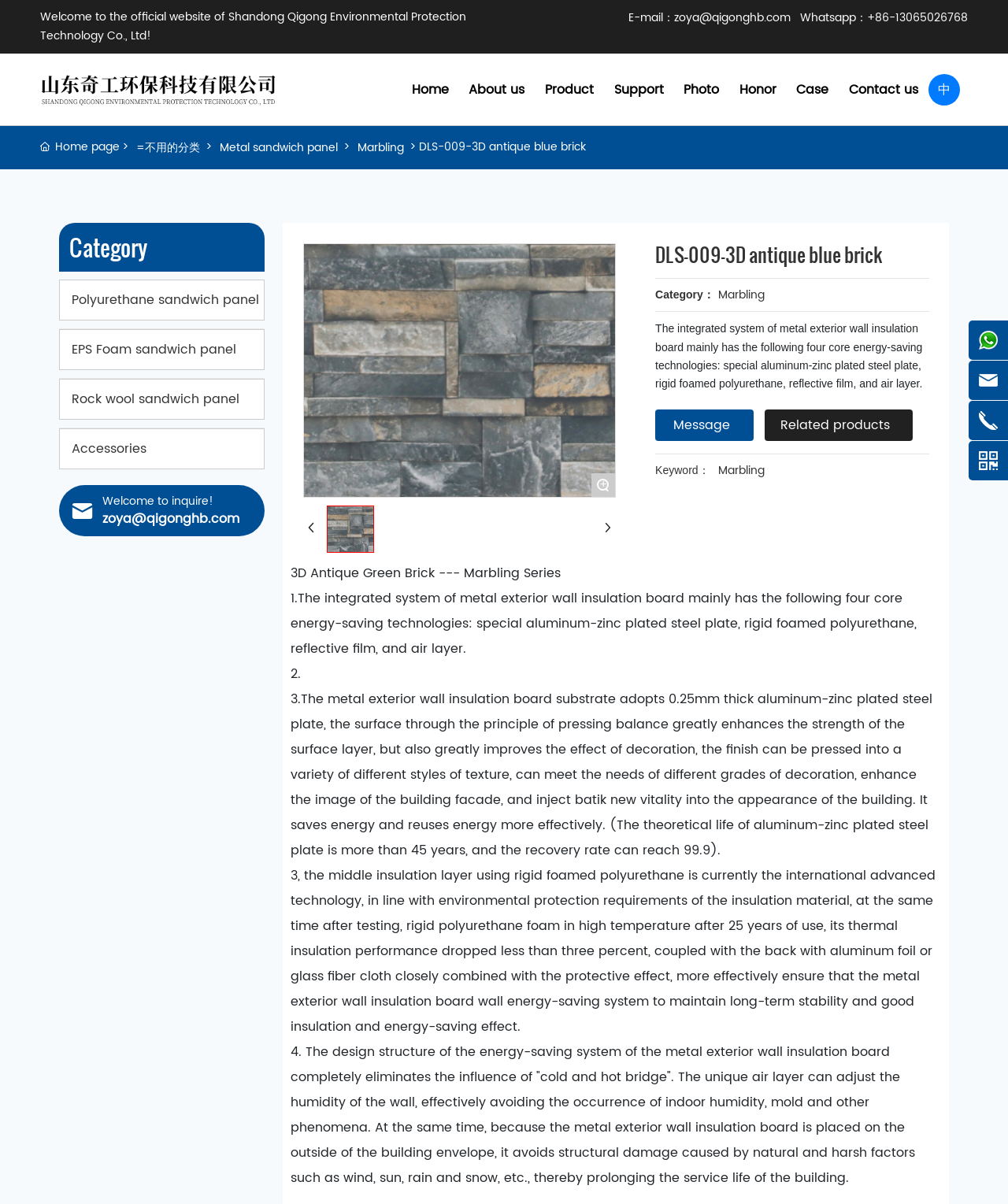Determine the bounding box coordinates for the element that should be clicked to follow this instruction: "Click the 'Message' link". The coordinates should be given as four float numbers between 0 and 1, in the format [left, top, right, bottom].

[0.65, 0.34, 0.748, 0.366]